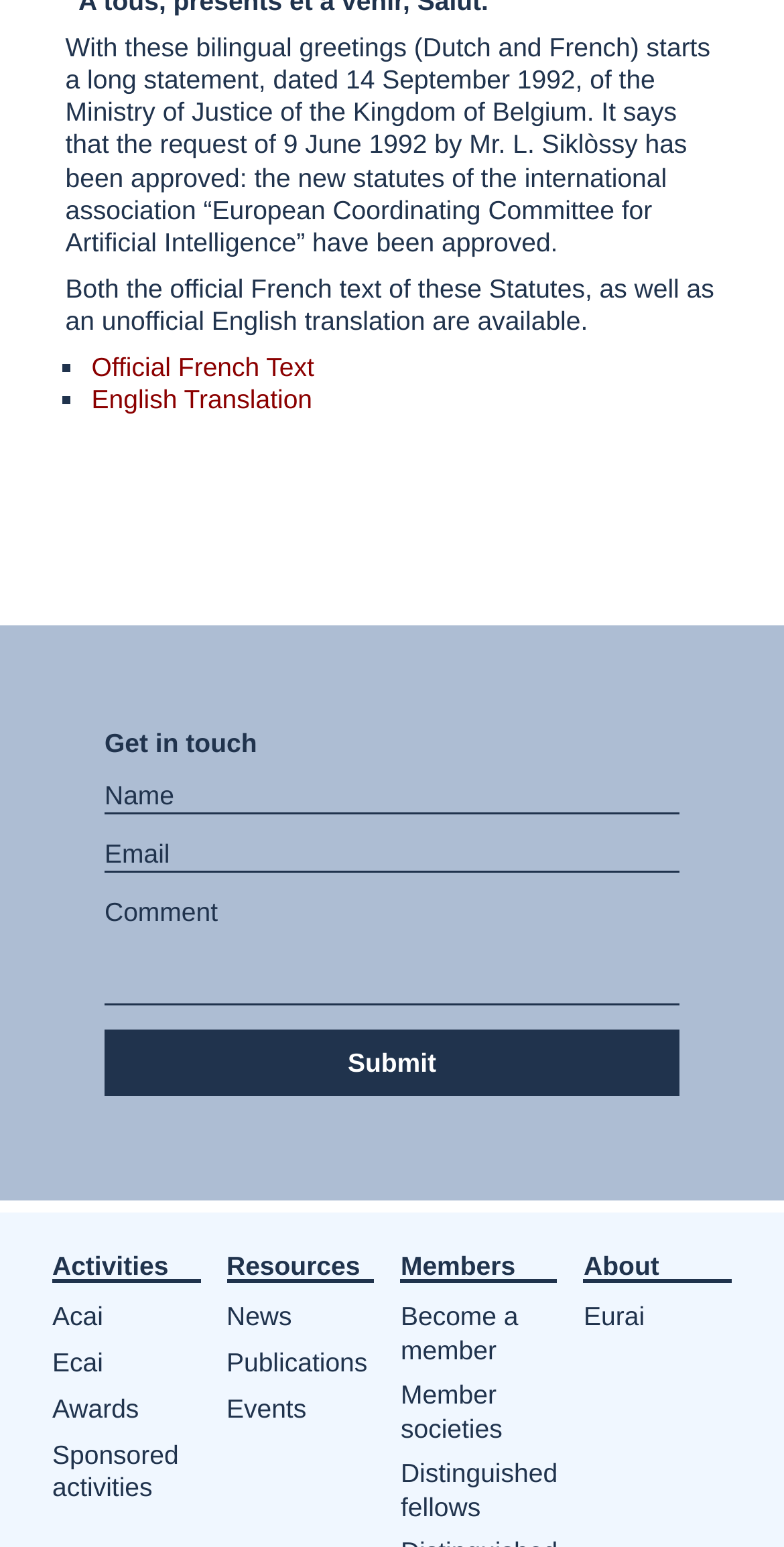Locate the UI element described by Become a member and provide its bounding box coordinates. Use the format (top-left x, top-left y, bottom-right x, bottom-right y) with all values as floating point numbers between 0 and 1.

[0.511, 0.842, 0.661, 0.882]